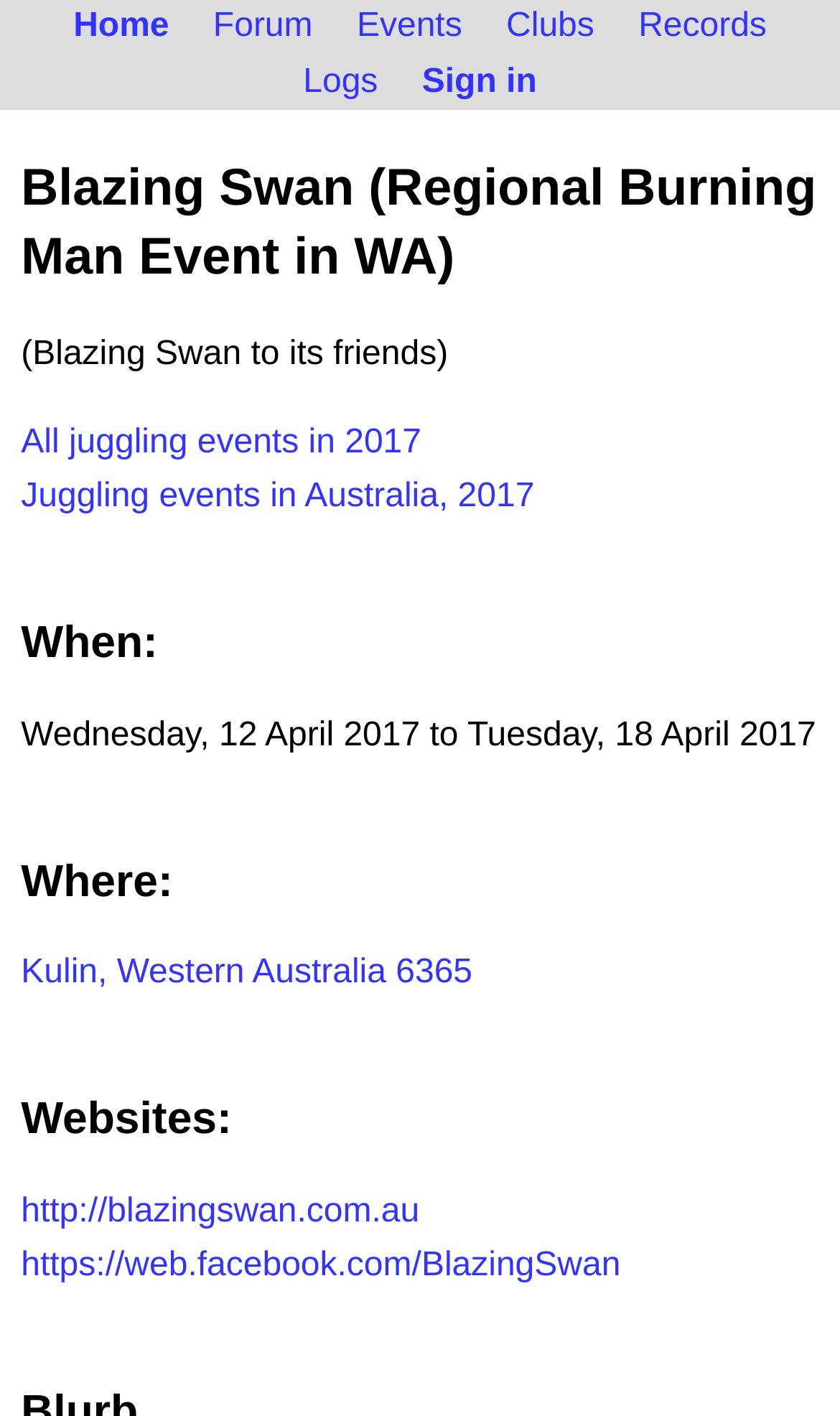What is the name of the regional Burning Man event?
Refer to the image and respond with a one-word or short-phrase answer.

Blazing Swan